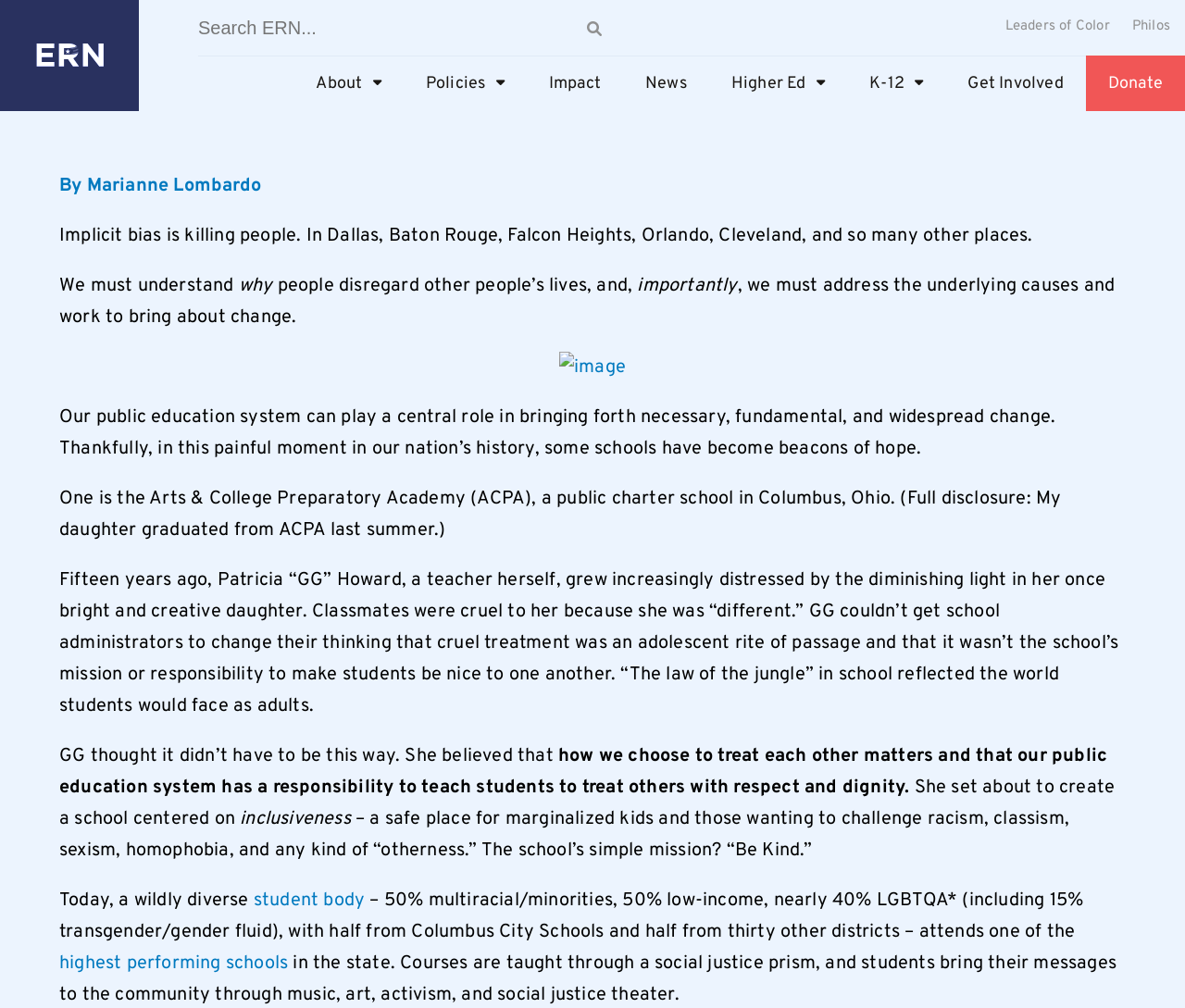Please indicate the bounding box coordinates of the element's region to be clicked to achieve the instruction: "Learn about Leaders of Color". Provide the coordinates as four float numbers between 0 and 1, i.e., [left, top, right, bottom].

[0.829, 0.0, 0.937, 0.055]